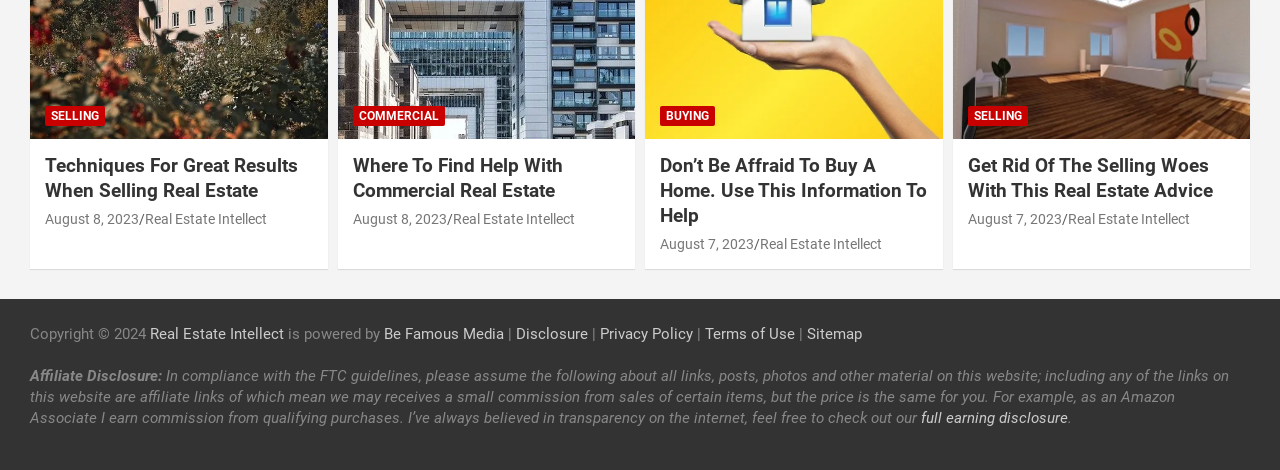Identify the bounding box of the UI element that matches this description: "Buying".

[0.516, 0.225, 0.559, 0.269]